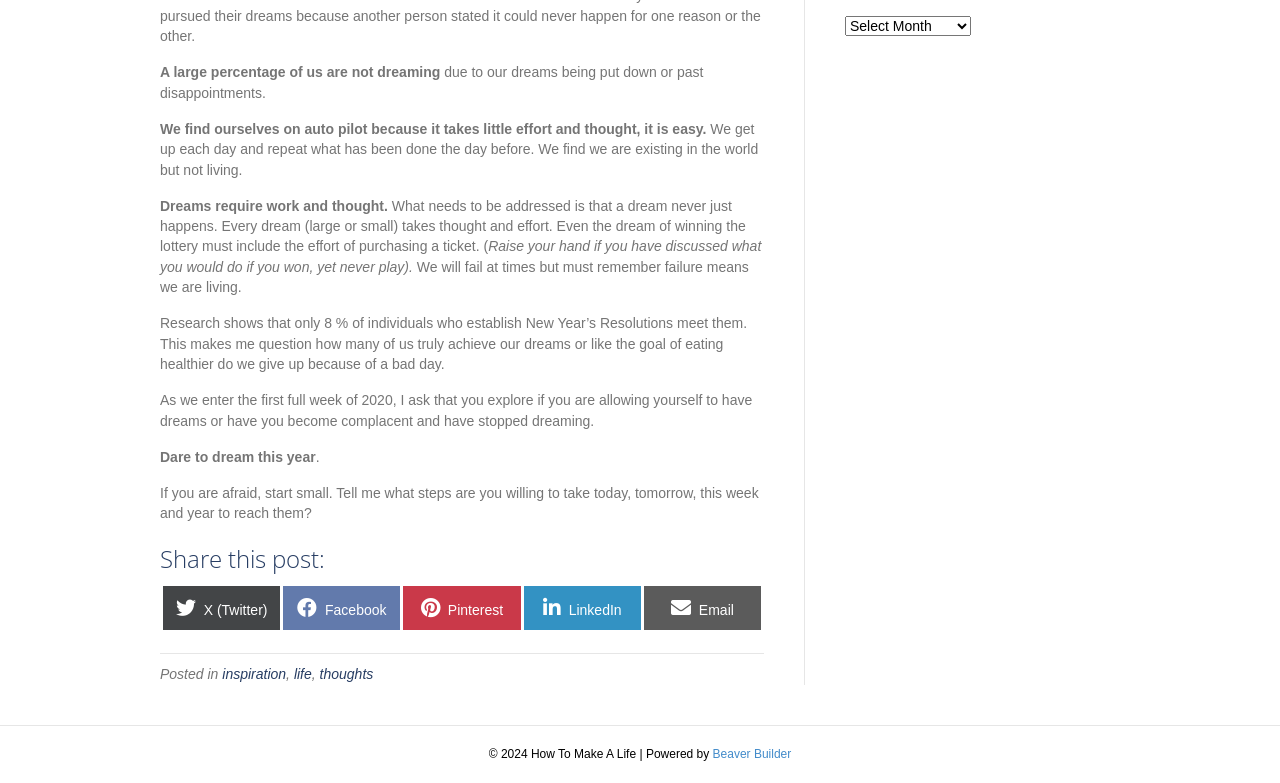Locate the UI element described by thoughts and provide its bounding box coordinates. Use the format (top-left x, top-left y, bottom-right x, bottom-right y) with all values as floating point numbers between 0 and 1.

[0.25, 0.851, 0.292, 0.871]